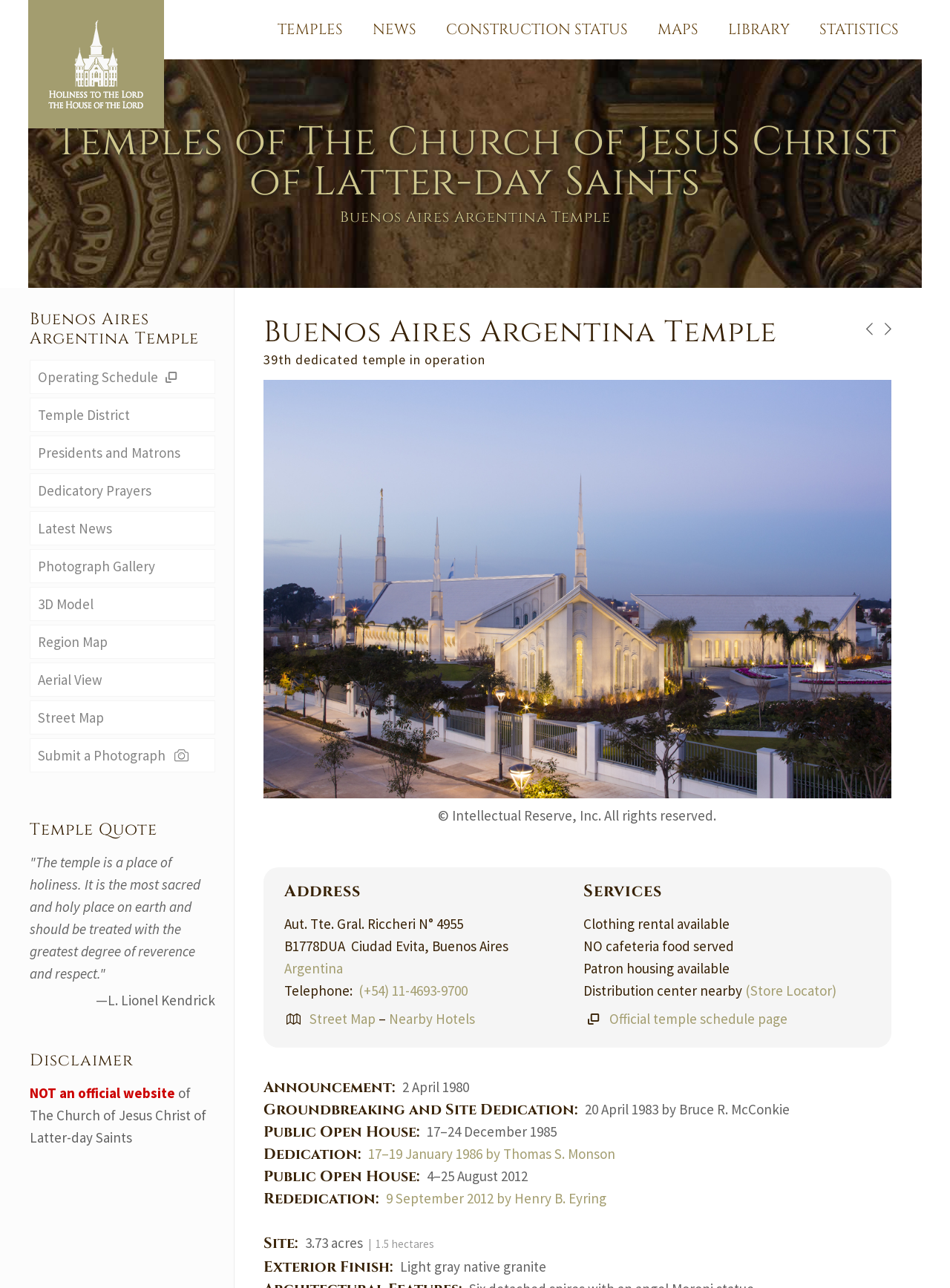Can you provide the bounding box coordinates for the element that should be clicked to implement the instruction: "Click the 'TEMPLES' link"?

[0.277, 0.0, 0.377, 0.046]